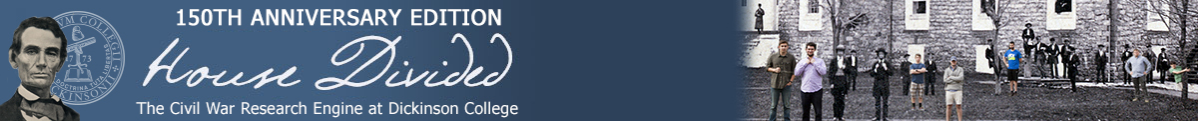What is the topic of the project being celebrated?
Examine the image closely and answer the question with as much detail as possible.

The project being celebrated is the 'House Divided' project, which is described as 'The Civil War Research Engine at Dickinson College', implying that the topic of the project is the Civil War.